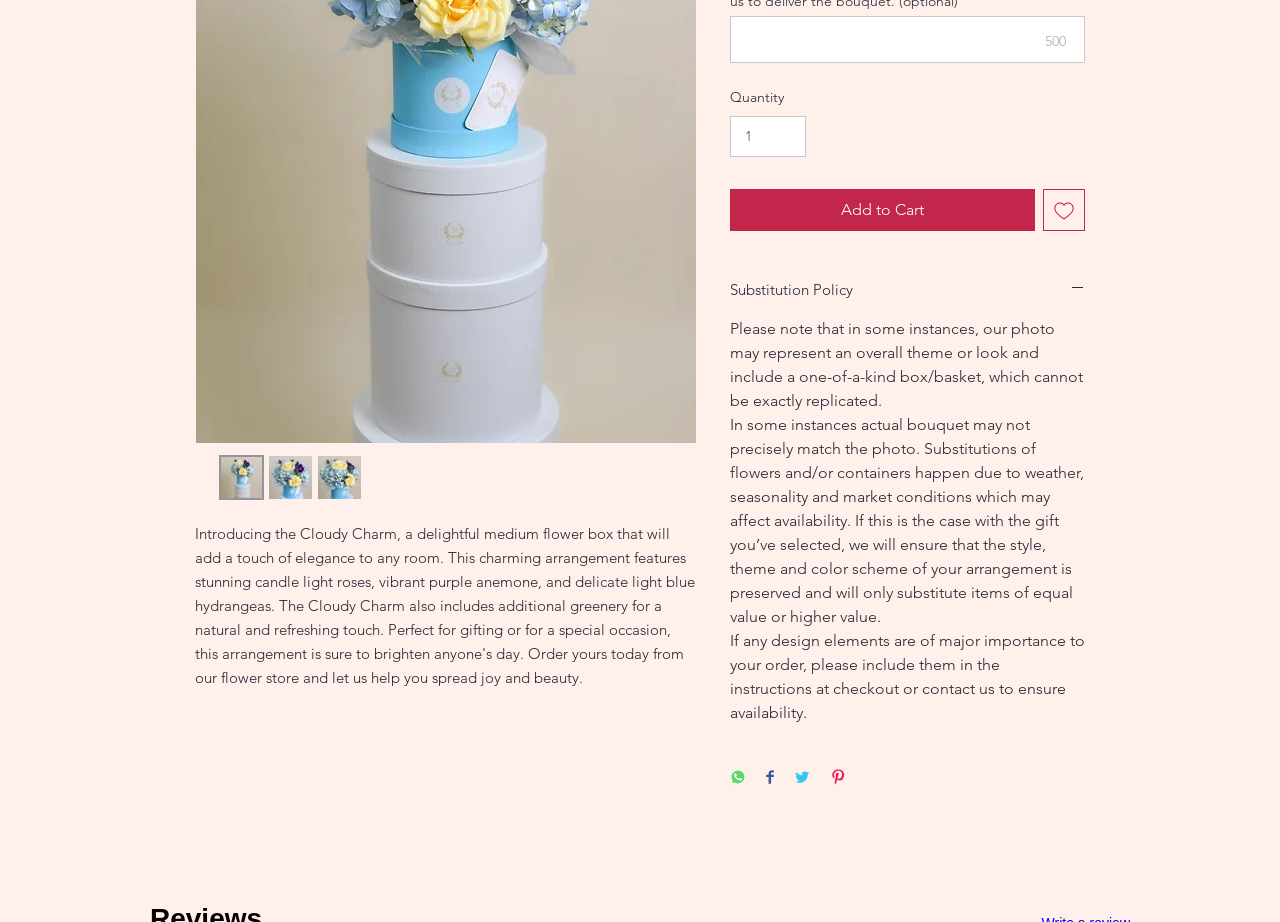Identify the bounding box coordinates of the HTML element based on this description: "luxbujor@gmail.com".

[0.461, 0.933, 0.65, 0.96]